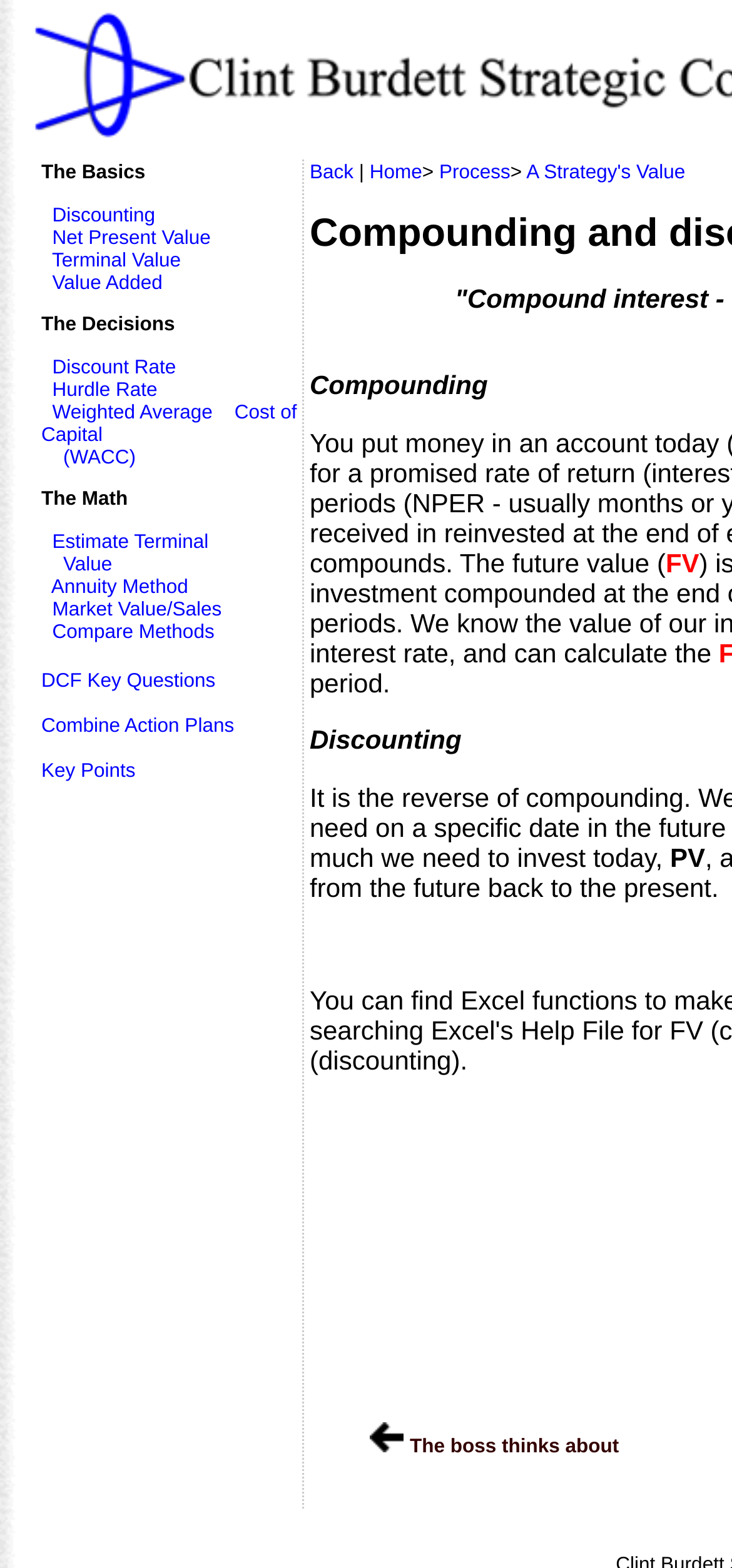Use a single word or phrase to answer the question: 
What is the link next to 'Terminal Value'?

Value Added